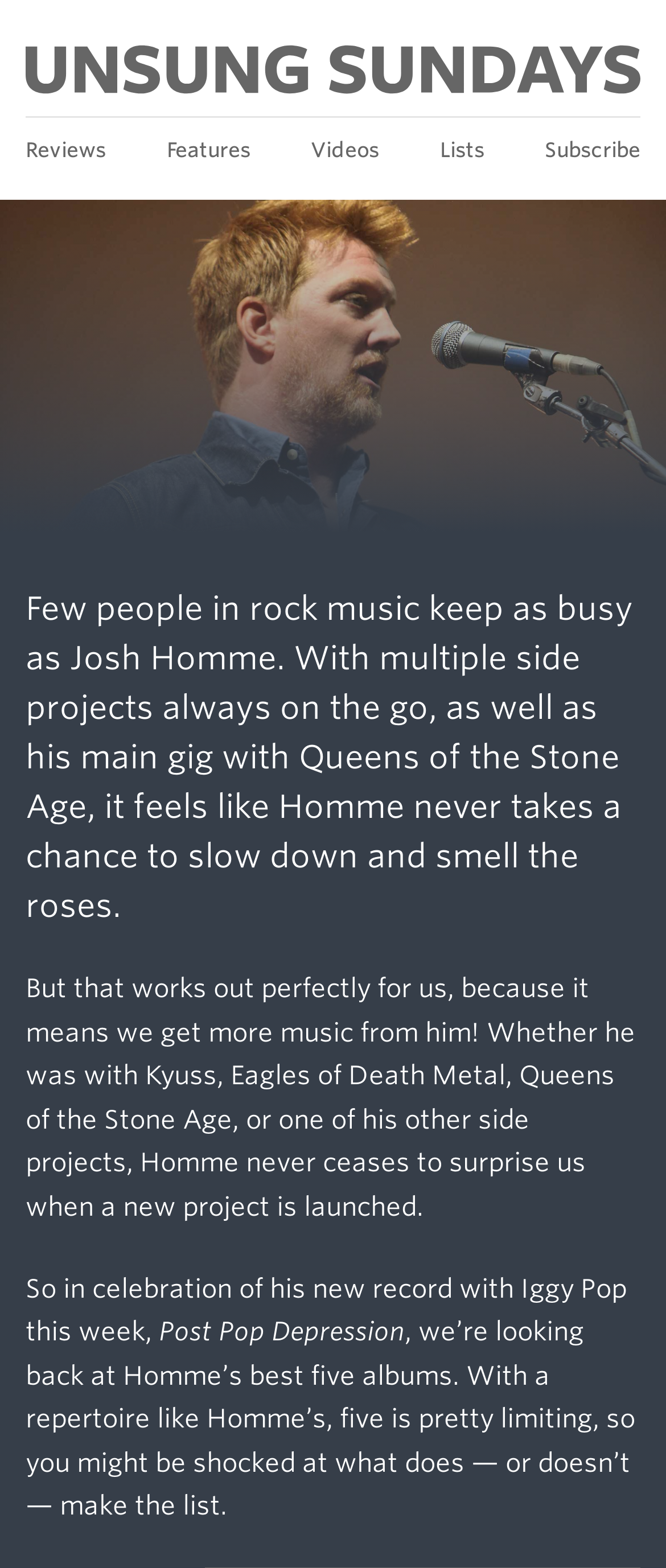From the webpage screenshot, identify the region described by .st0{display:none;} .st1{display:inline;}. Provide the bounding box coordinates as (top-left x, top-left y, bottom-right x, bottom-right y), with each value being a floating point number between 0 and 1.

[0.038, 0.025, 0.962, 0.074]